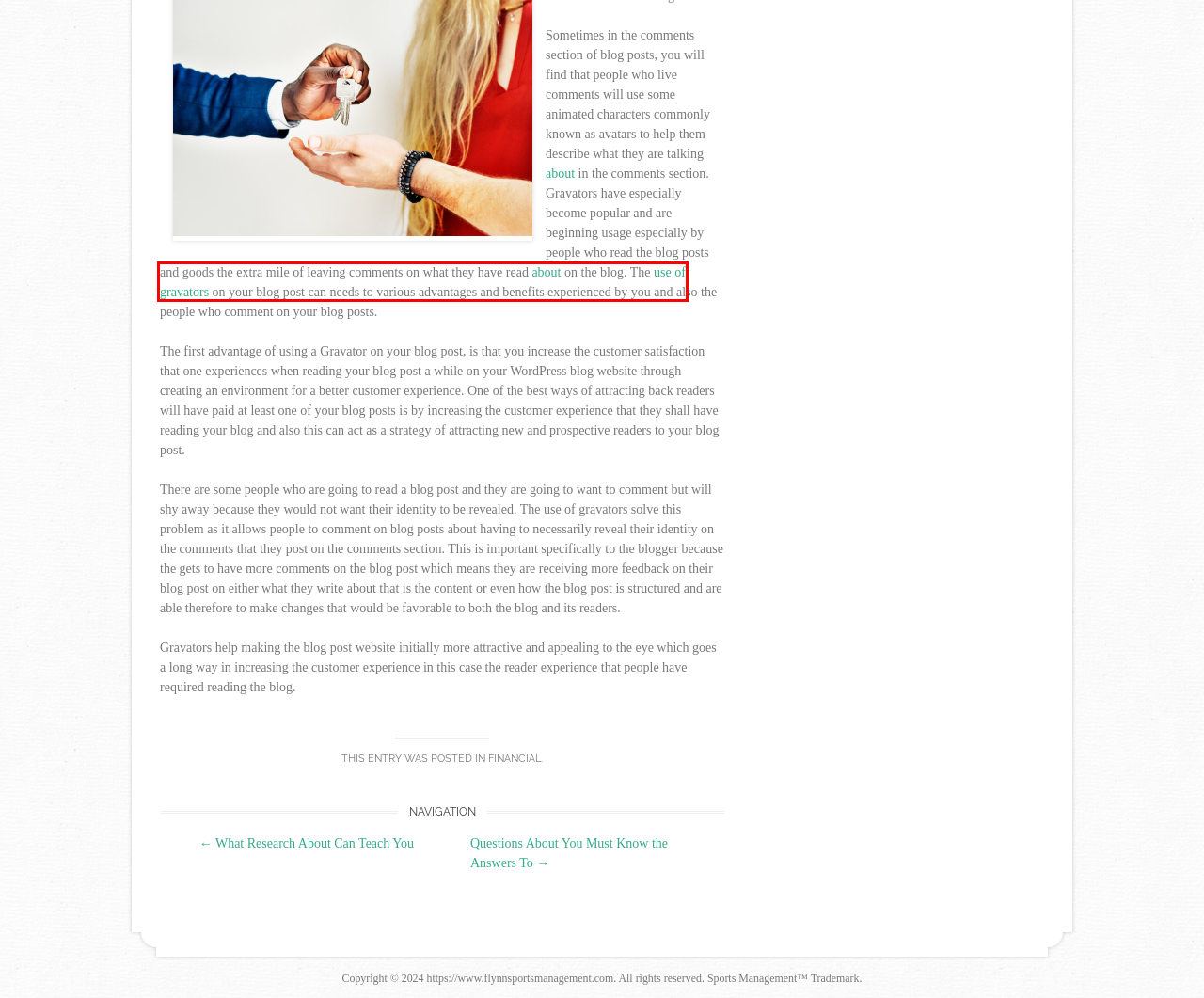You are presented with a screenshot of a webpage that includes a red bounding box around an element. Determine which webpage description best matches the page that results from clicking the element within the red bounding box. Here are the candidates:
A. Financial | Sports Management
B. Sports Management | Flynn sports management
C. What Research About  Can Teach You | Sports Management
D. A Beginners Guide To  | Sports Management
E. What Is a Gravatar in WordPress and How Do You Use It? | Blogging WP
F. DMCA Notice | Sports Management
G. Questions About  You Must Know the Answers To | Sports Management
H. The Ultimate Guide to  | Sports Management

E